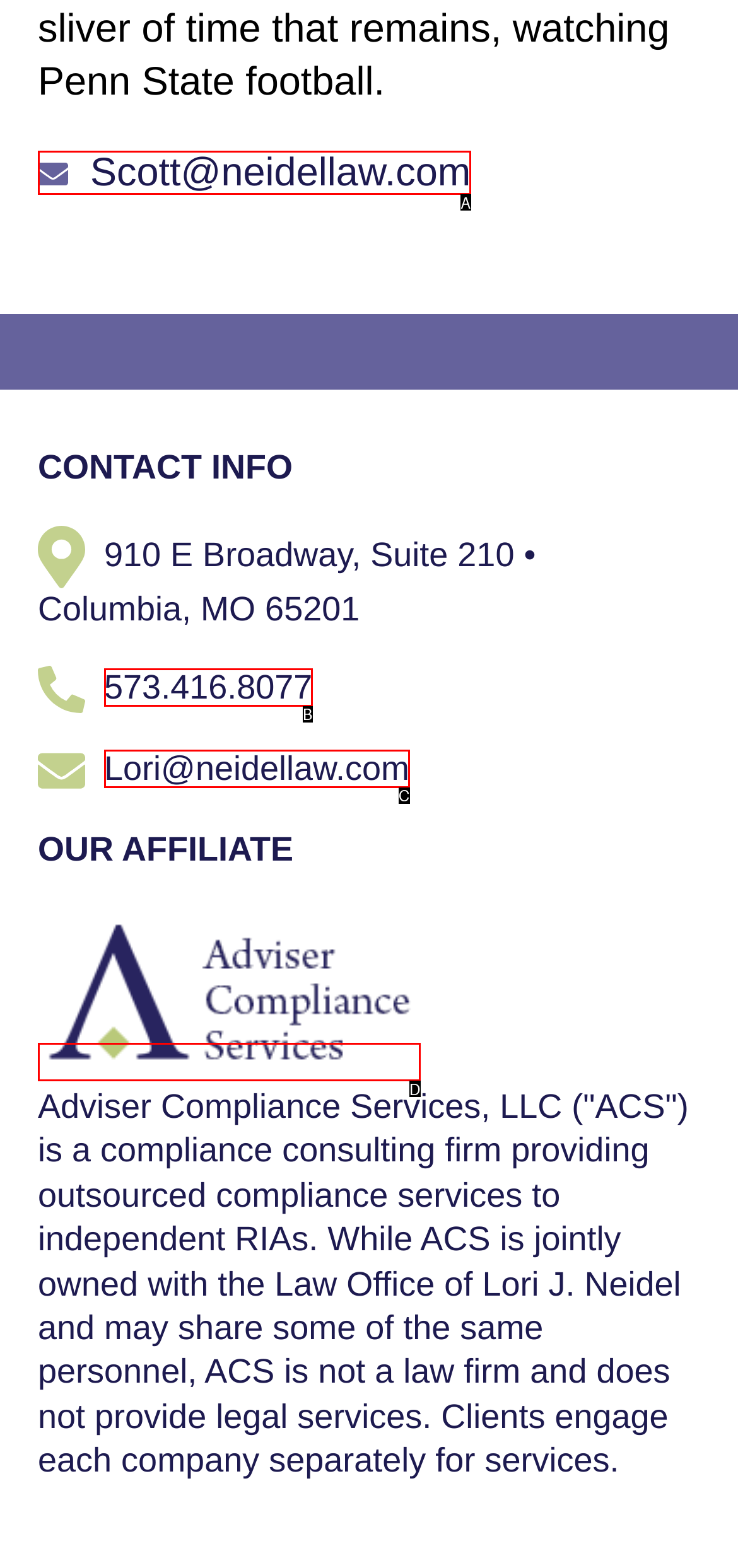Select the correct option based on the description: Lori@neidellaw.com
Answer directly with the option’s letter.

C